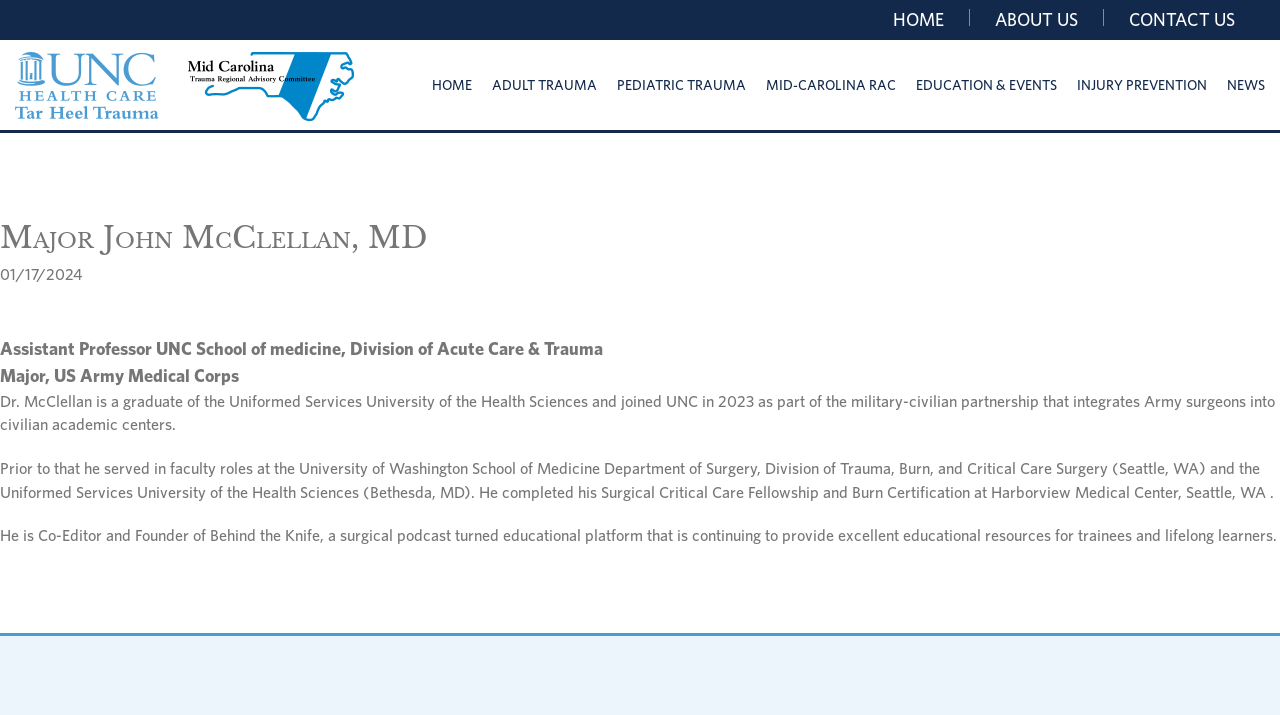Determine the bounding box coordinates of the clickable element necessary to fulfill the instruction: "Go to the CONTACT US page". Provide the coordinates as four float numbers within the 0 to 1 range, i.e., [left, top, right, bottom].

[0.882, 0.013, 0.965, 0.042]